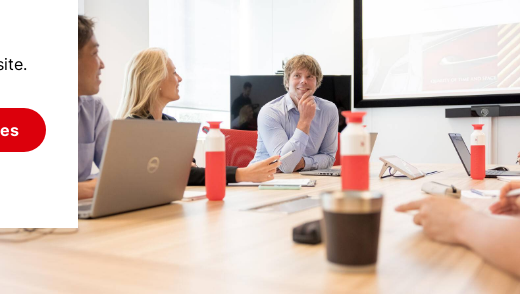Generate a detailed caption for the image.

In a modern conference room brightened by natural light, a group of professionals engages in a collaborative discussion. Four individuals are seated around a wooden table, showcasing a mix of gender and ethnic backgrounds. One man in a light blue shirt, positioned slightly forward, is smiling as he interacts with the group, appearing to share insights. To his left, a woman with long hair is attentively listening, while another man in a dark shirt is looking on with interest. The fourth participant, also a woman, is seated further back, contributing to the conversation.

On the table, there are various devices including a laptop, and close to the center, a coffee cup and water bottles are visible, highlighting a casual yet focused meeting atmosphere. In the background, a large screen displays what seems to be a presentation slide, further emphasizing the professional context of the meeting. The environment is designed for productivity and collaboration, reflecting contemporary office aesthetics.